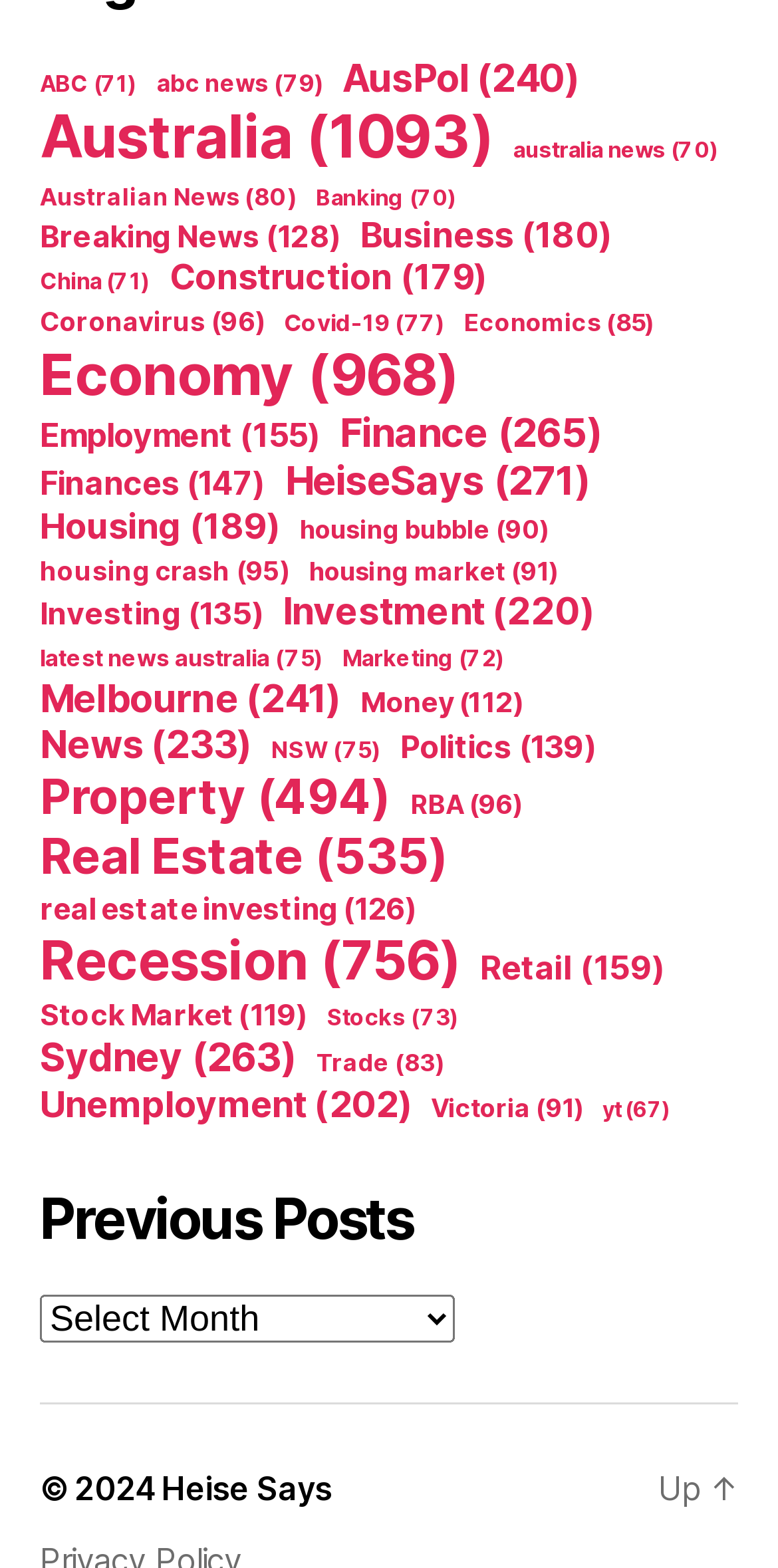What is the category that is related to finance and has 265 items?
Provide a short answer using one word or a brief phrase based on the image.

Finance